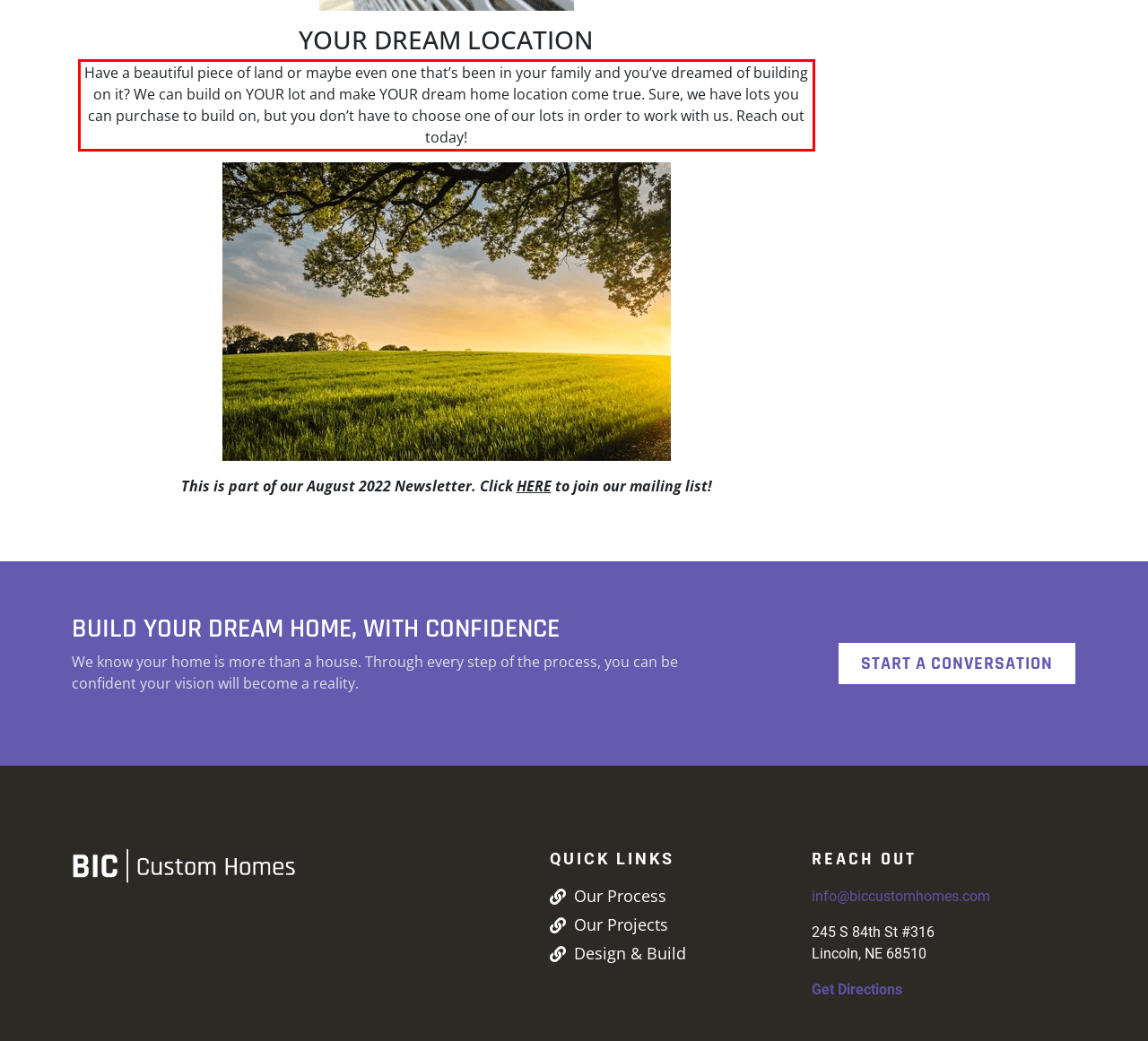You are provided with a webpage screenshot that includes a red rectangle bounding box. Extract the text content from within the bounding box using OCR.

Have a beautiful piece of land or maybe even one that’s been in your family and you’ve dreamed of building on it? We can build on YOUR lot and make YOUR dream home location come true. Sure, we have lots you can purchase to build on, but you don’t have to choose one of our lots in order to work with us. Reach out today!